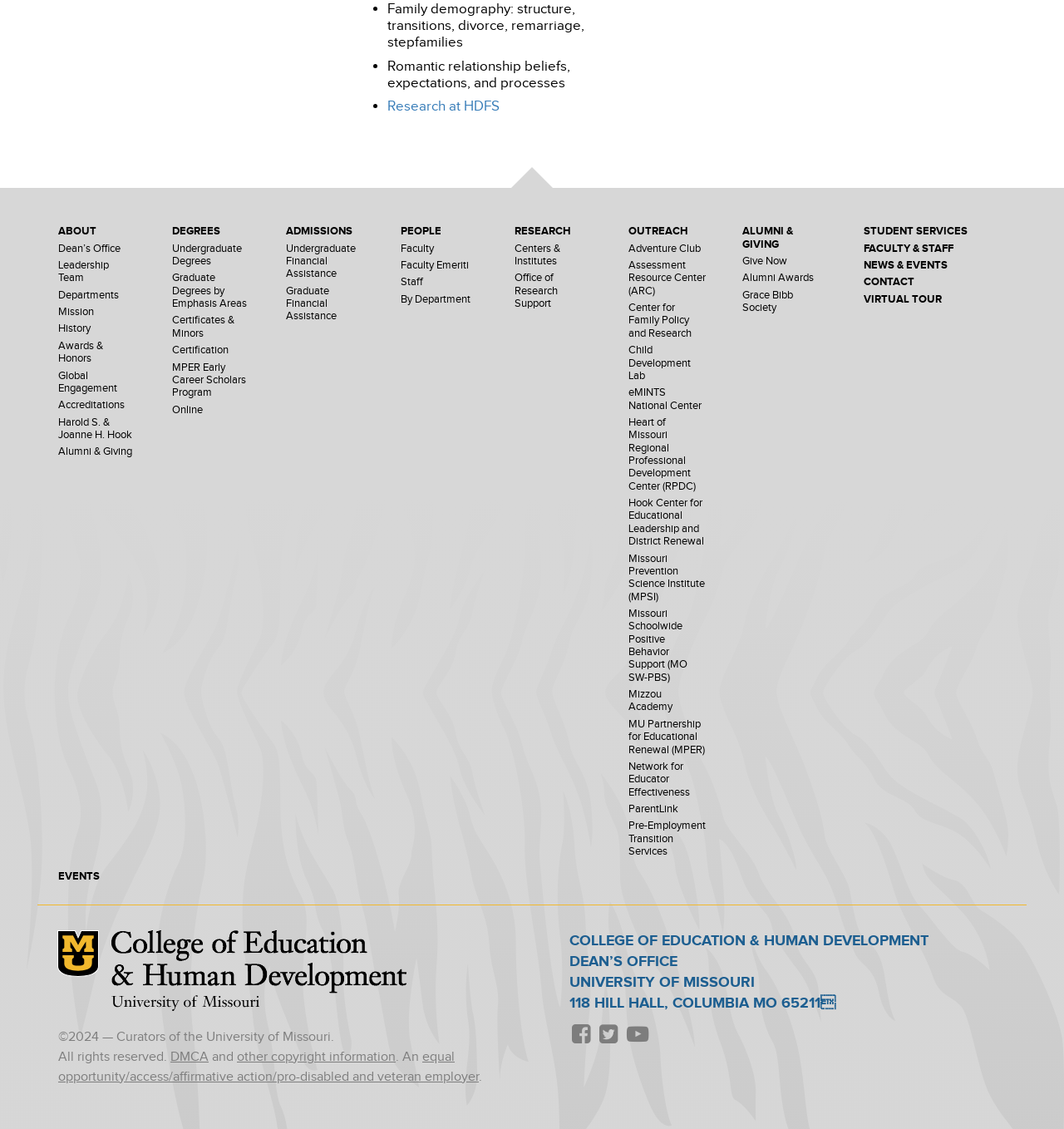Please provide the bounding box coordinates for the element that needs to be clicked to perform the instruction: "Learn about Family demography". The coordinates must consist of four float numbers between 0 and 1, formatted as [left, top, right, bottom].

[0.364, 0.001, 0.549, 0.045]